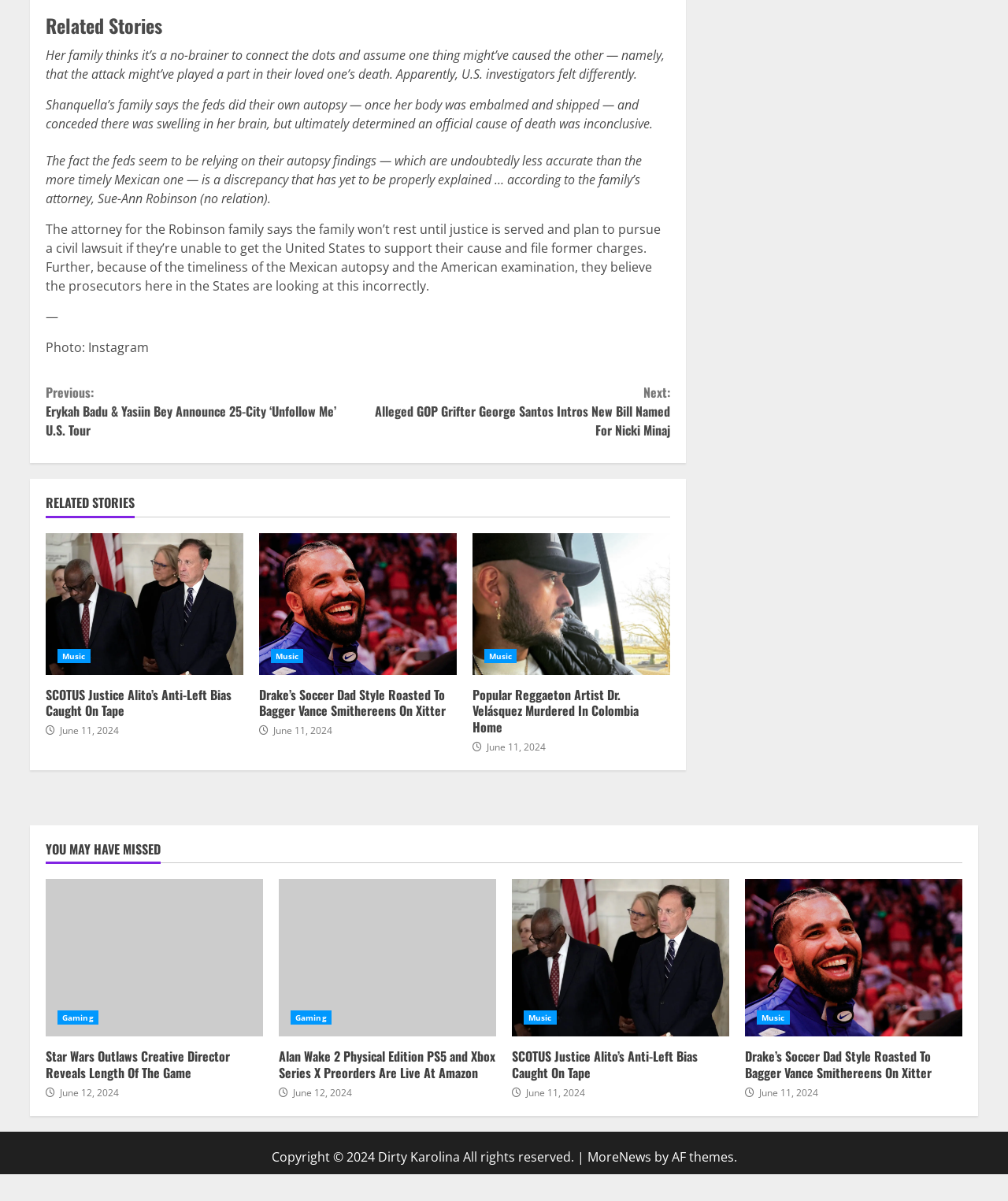What is the name of the website?
Please answer the question with as much detail as possible using the screenshot.

The website's copyright information mentions 'Copyright © 2024 Dirty Karolina All rights reserved.', indicating that the name of the website is Dirty Karolina.